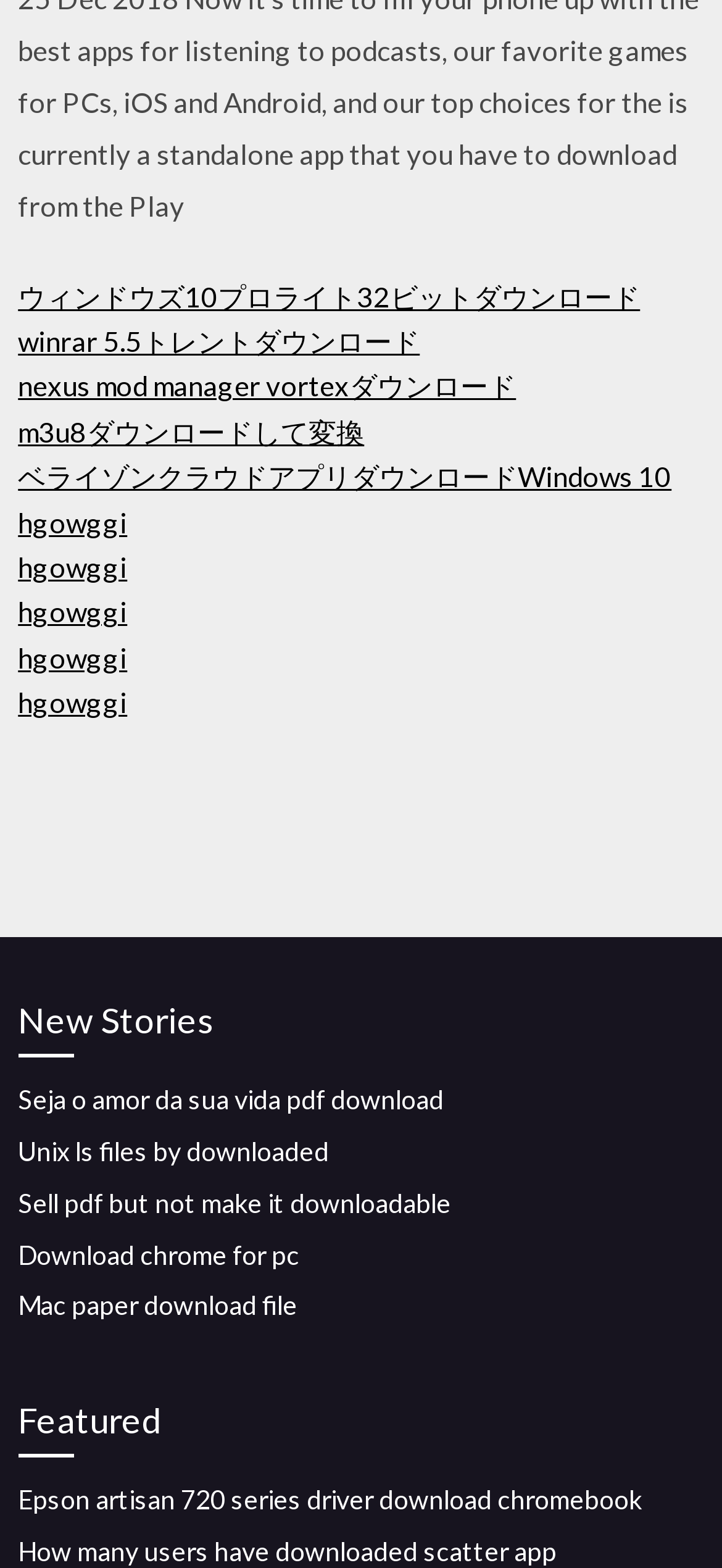Highlight the bounding box coordinates of the element you need to click to perform the following instruction: "Read new stories."

[0.025, 0.634, 0.975, 0.675]